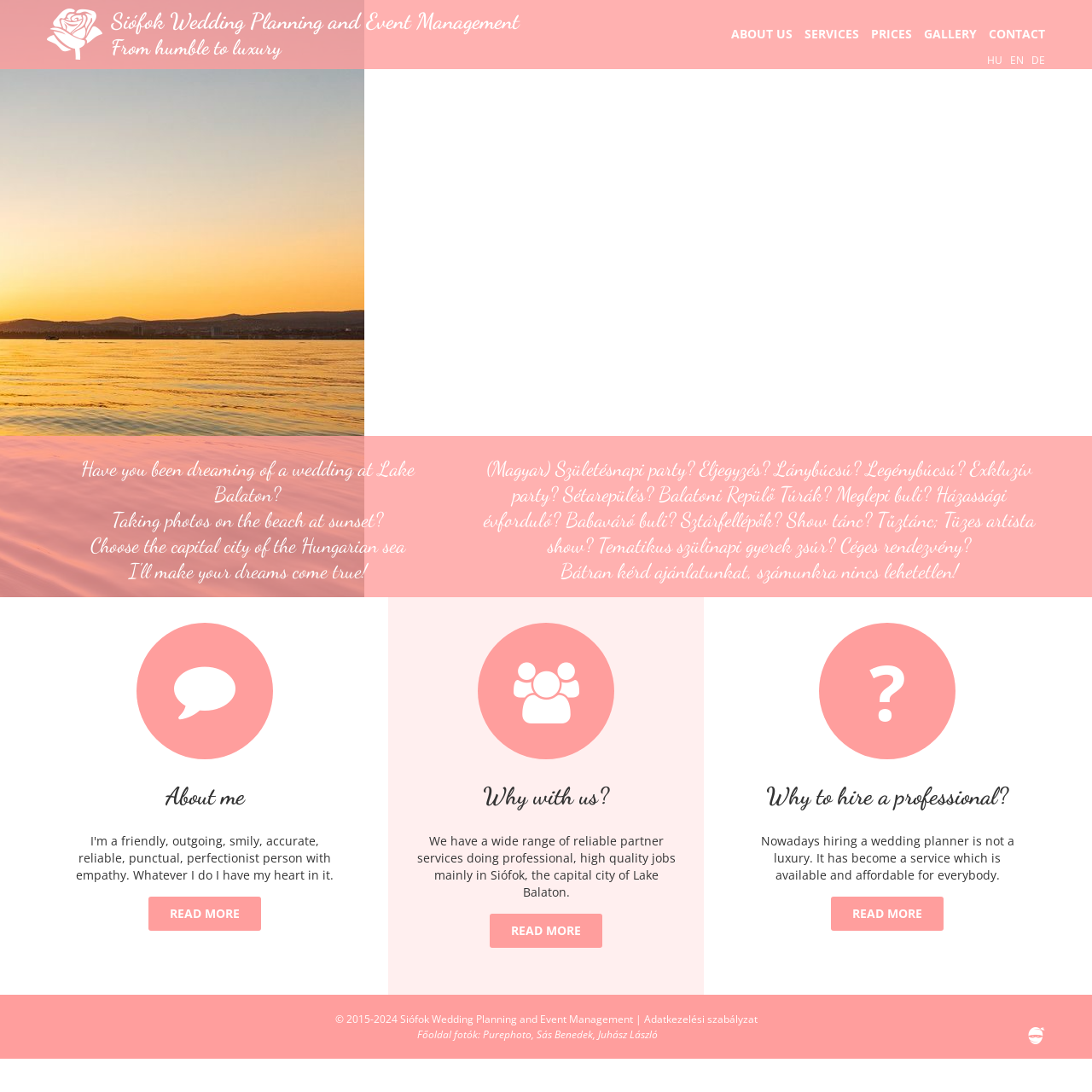Give an extensive and precise description of the webpage.

The webpage is about Siófok Wedding Planning and Event Management, a company that offers wedding planning and event management services in Siófok, Hungary. 

At the top of the page, there is a heading that reads "Siófok esküvő- és rendezvényszervezés Siófok Wedding Planning and Event Management From humble to luxury" with an image on the left side. Below this heading, there are five links: "ABOUT US", "SERVICES", "PRICES", "GALLERY", and "CONTACT", which are aligned horizontally and take up about half of the page's width.

On the left side of the page, there are three paragraphs of text. The first paragraph asks if the user has been dreaming of a wedding at Lake Balaton, taking photos on the beach at sunset, and choosing the capital city of the Hungarian sea. The second paragraph lists various events and parties that the company can organize, such as birthday parties, weddings, and corporate events. The third paragraph encourages users to ask for a quote, stating that there is no impossible task for the company.

On the right side of the page, there are three sections with headings: "About me", "Why with us?", and "Why to hire a professional?". Each section has a "READ MORE" link below it. The "About me" section is relatively short, while the "Why with us?" section describes the company's reliable partner services, and the "Why to hire a professional?" section explains why hiring a wedding planner is not a luxury anymore.

At the bottom of the page, there is a copyright notice, a link to a data protection policy, and a note about the photographers who took the photos on the page. There is also a small link to "cssninja" with a corresponding image.